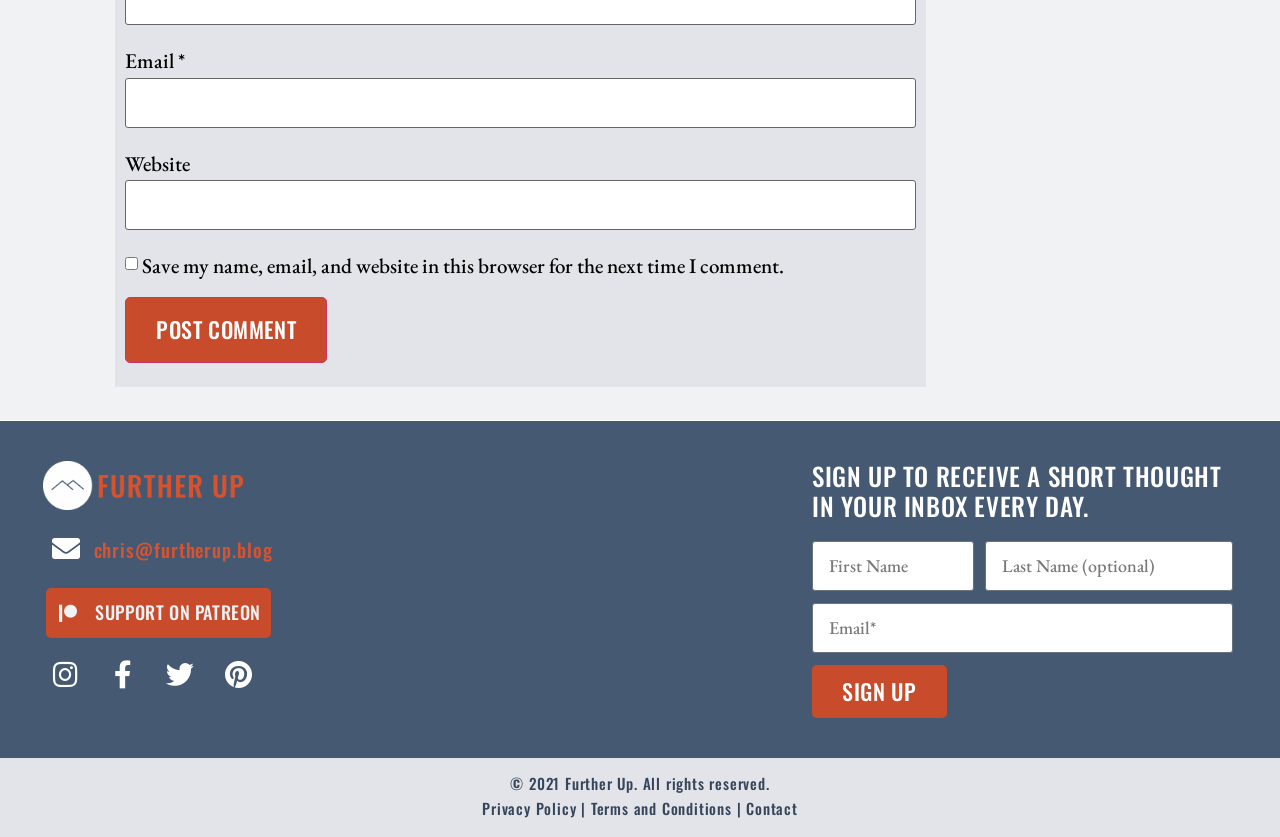Determine the bounding box coordinates for the clickable element required to fulfill the instruction: "Enter email address". Provide the coordinates as four float numbers between 0 and 1, i.e., [left, top, right, bottom].

[0.098, 0.093, 0.716, 0.153]